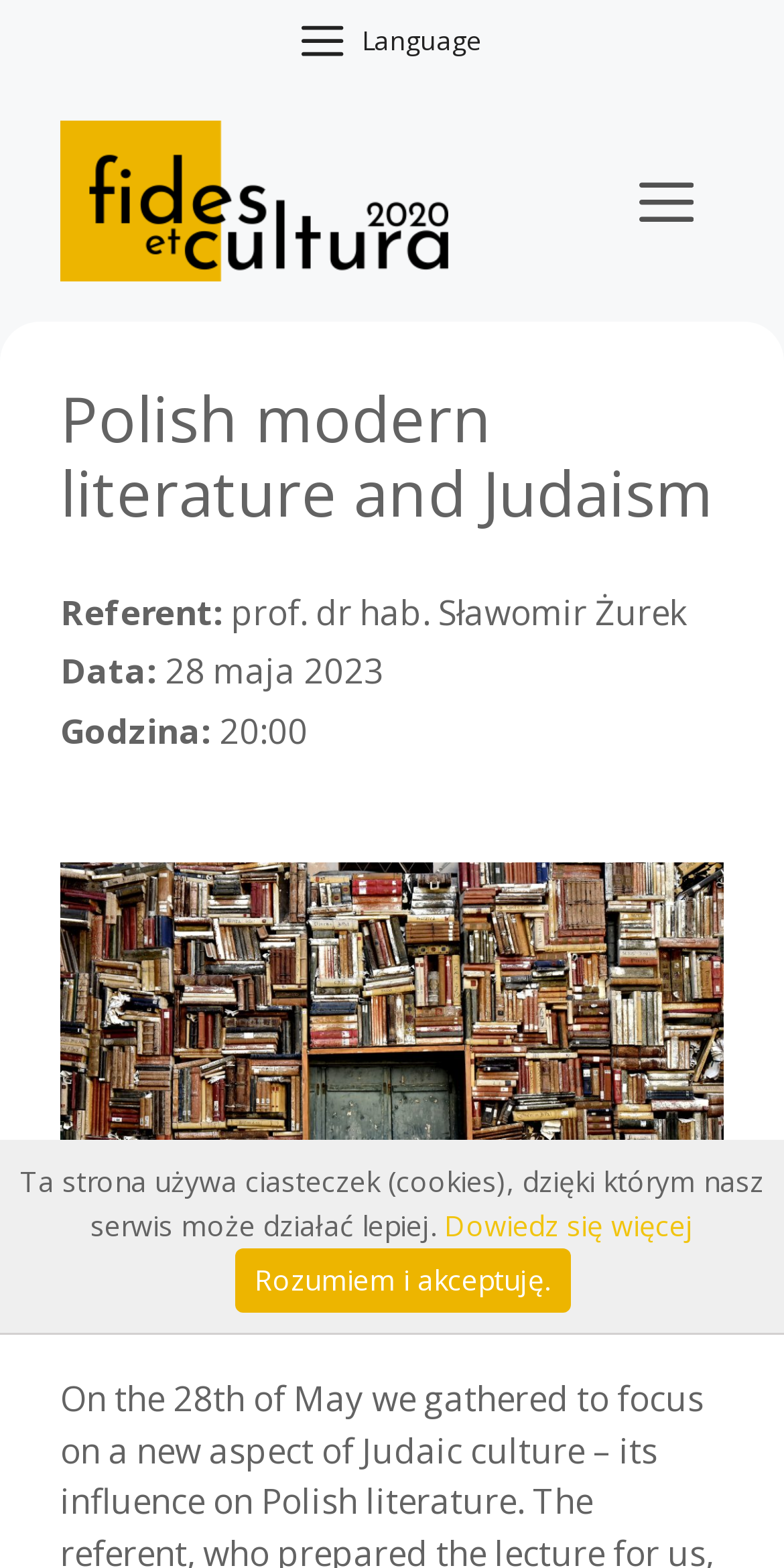Analyze the image and give a detailed response to the question:
What is the time of the event?

I found the answer by looking at the StaticText element with the text 'Godzina:' and then finding the corresponding text element that provides the time of the event, which is '20:00'.